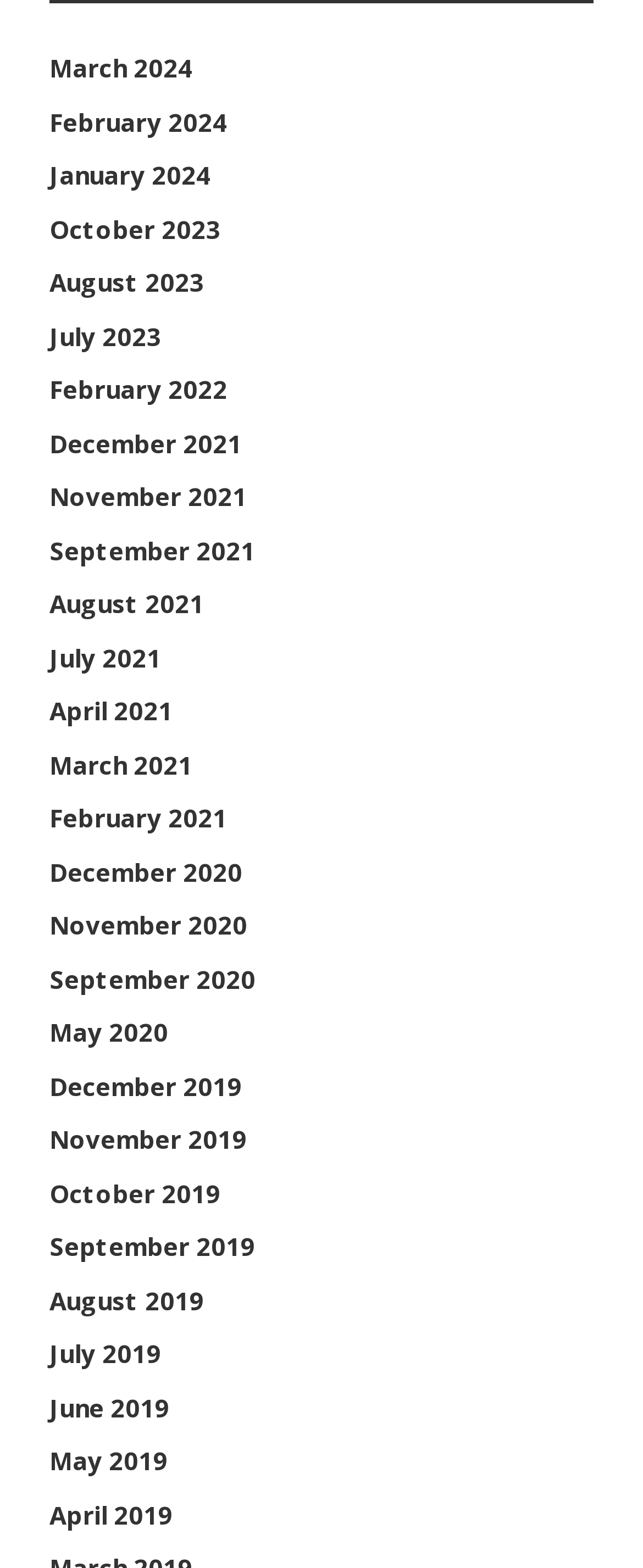Please determine the bounding box coordinates of the element to click on in order to accomplish the following task: "check August 2023". Ensure the coordinates are four float numbers ranging from 0 to 1, i.e., [left, top, right, bottom].

[0.077, 0.17, 0.318, 0.191]